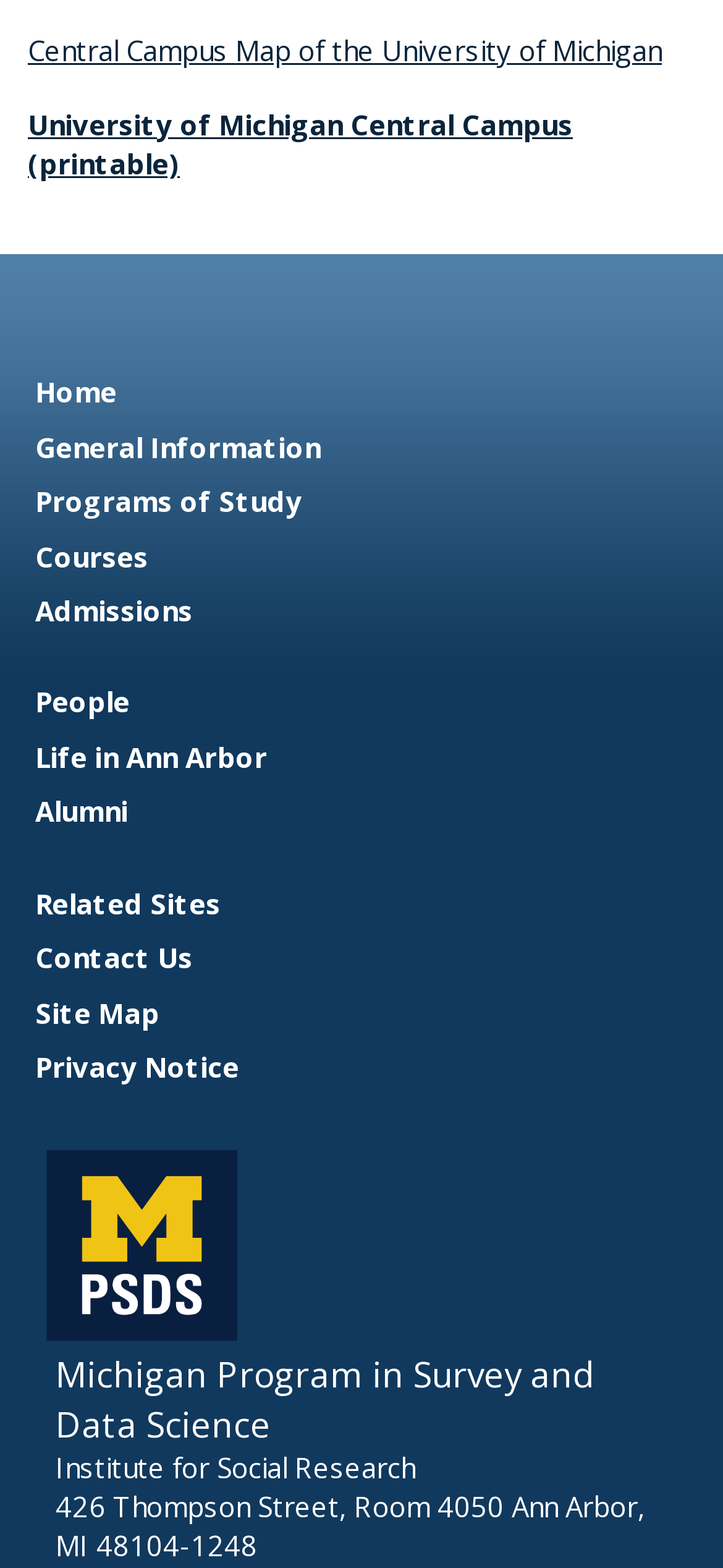Pinpoint the bounding box coordinates of the area that should be clicked to complete the following instruction: "Visit the Michigan Program in Survey and Data Science". The coordinates must be given as four float numbers between 0 and 1, i.e., [left, top, right, bottom].

[0.064, 0.781, 0.328, 0.804]